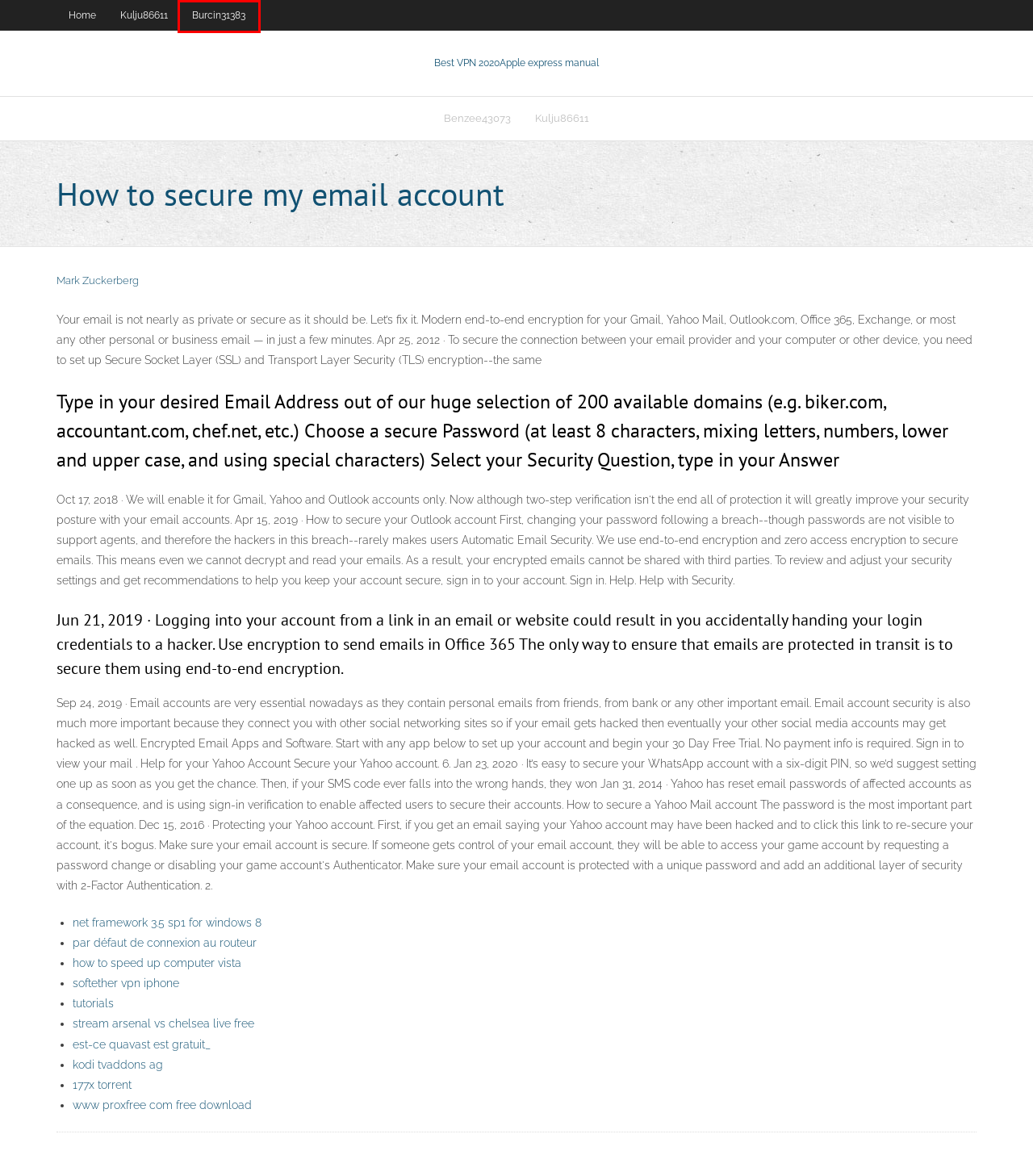Consider the screenshot of a webpage with a red bounding box around an element. Select the webpage description that best corresponds to the new page after clicking the element inside the red bounding box. Here are the candidates:
A. Www proxfree com free download ornjb
B. Tutorials dhjoc
C. Est-ce quavast est gratuit_ jbexo
D. how speedtest works - goodvpnerrf.web.app
E. Stream arsenal vs chelsea live free viqzs
F. Net framework 3.5 sp1 for windows 8 lafgf
G. Benzee43073 : goodvpnerrf.web.app
H. Burcin31383 , goodvpnerrf.web.app

H